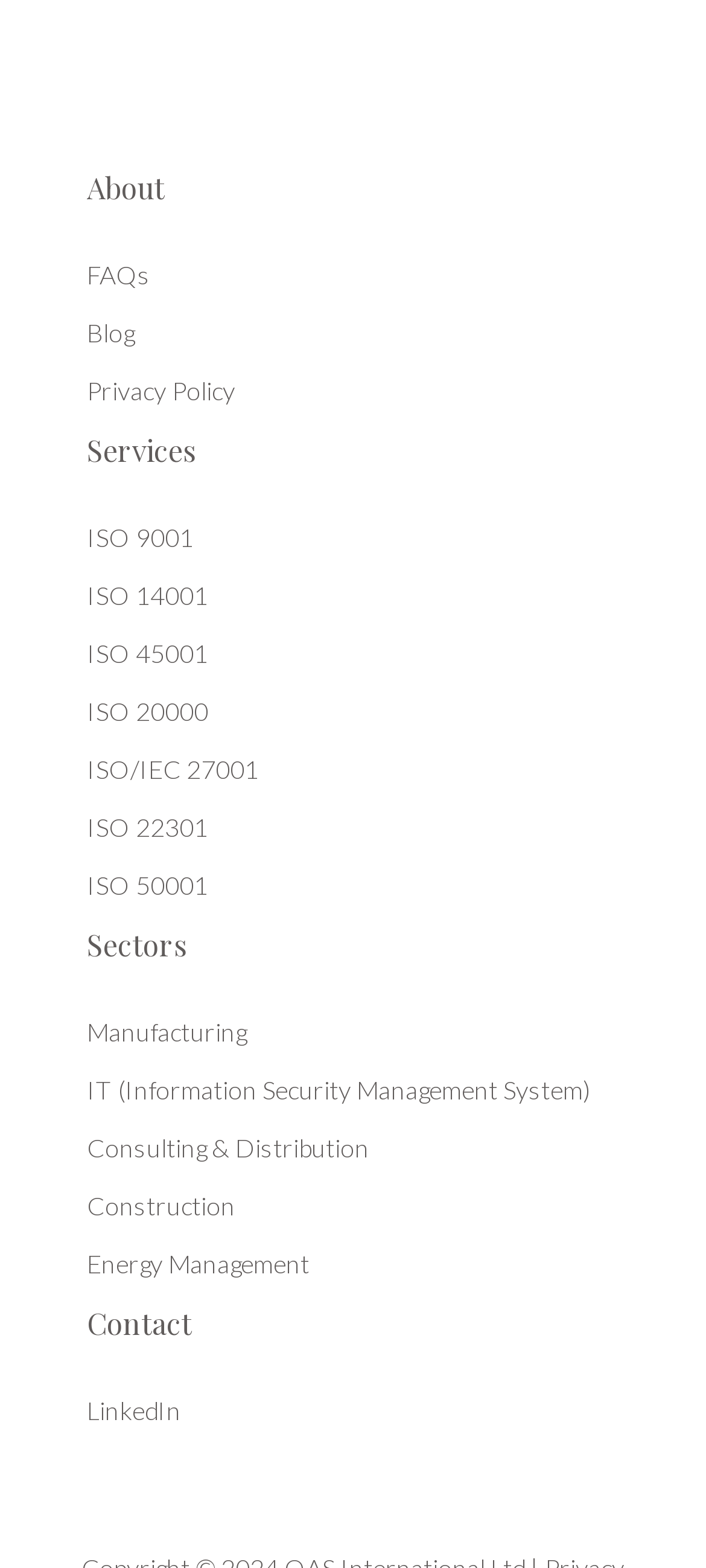Find the bounding box coordinates of the element's region that should be clicked in order to follow the given instruction: "contact us". The coordinates should consist of four float numbers between 0 and 1, i.e., [left, top, right, bottom].

[0.123, 0.825, 0.877, 0.865]